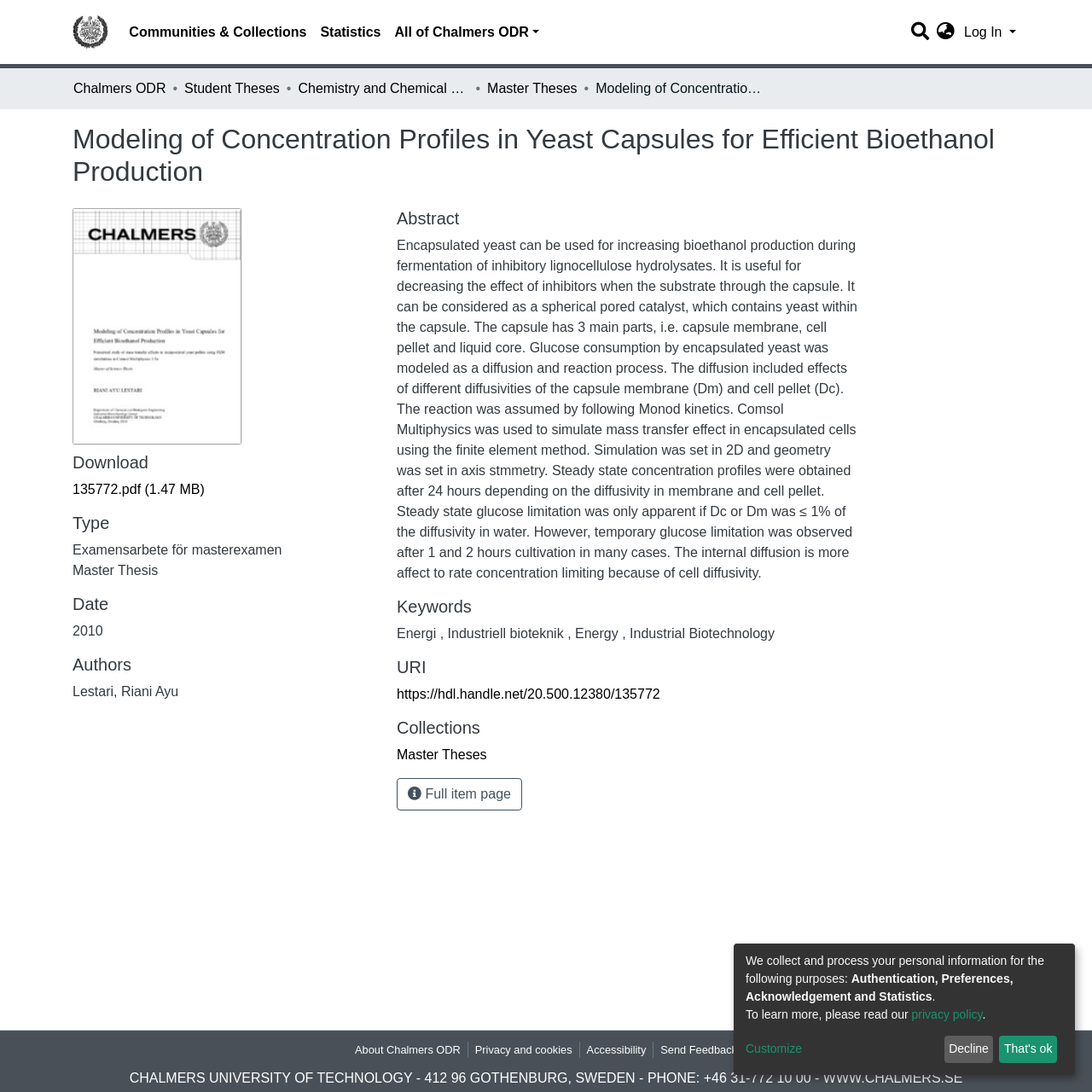Please identify the bounding box coordinates of where to click in order to follow the instruction: "Switch language".

[0.853, 0.02, 0.88, 0.039]